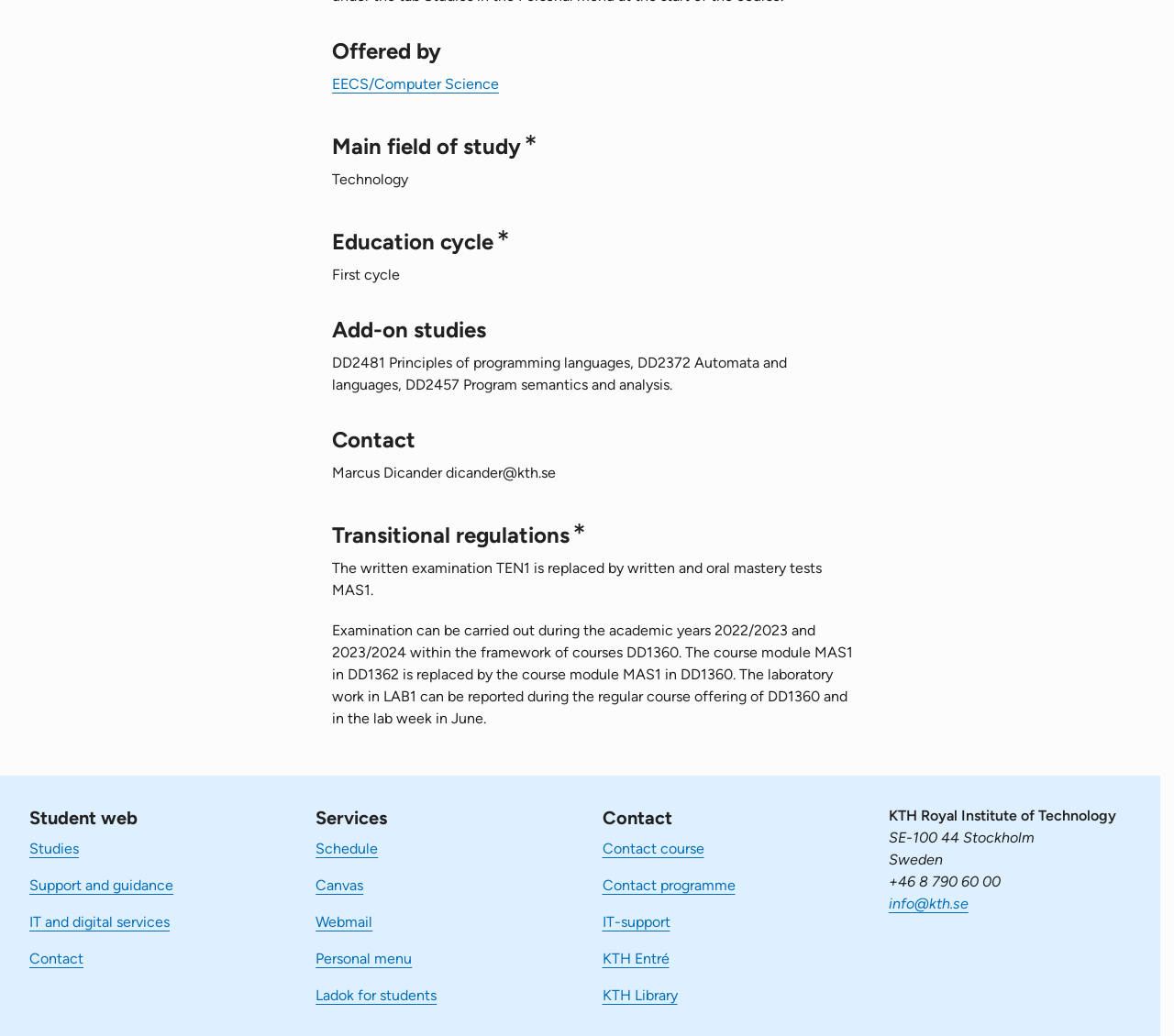Identify the bounding box coordinates for the UI element described as: "Support and guidance".

[0.025, 0.846, 0.148, 0.862]